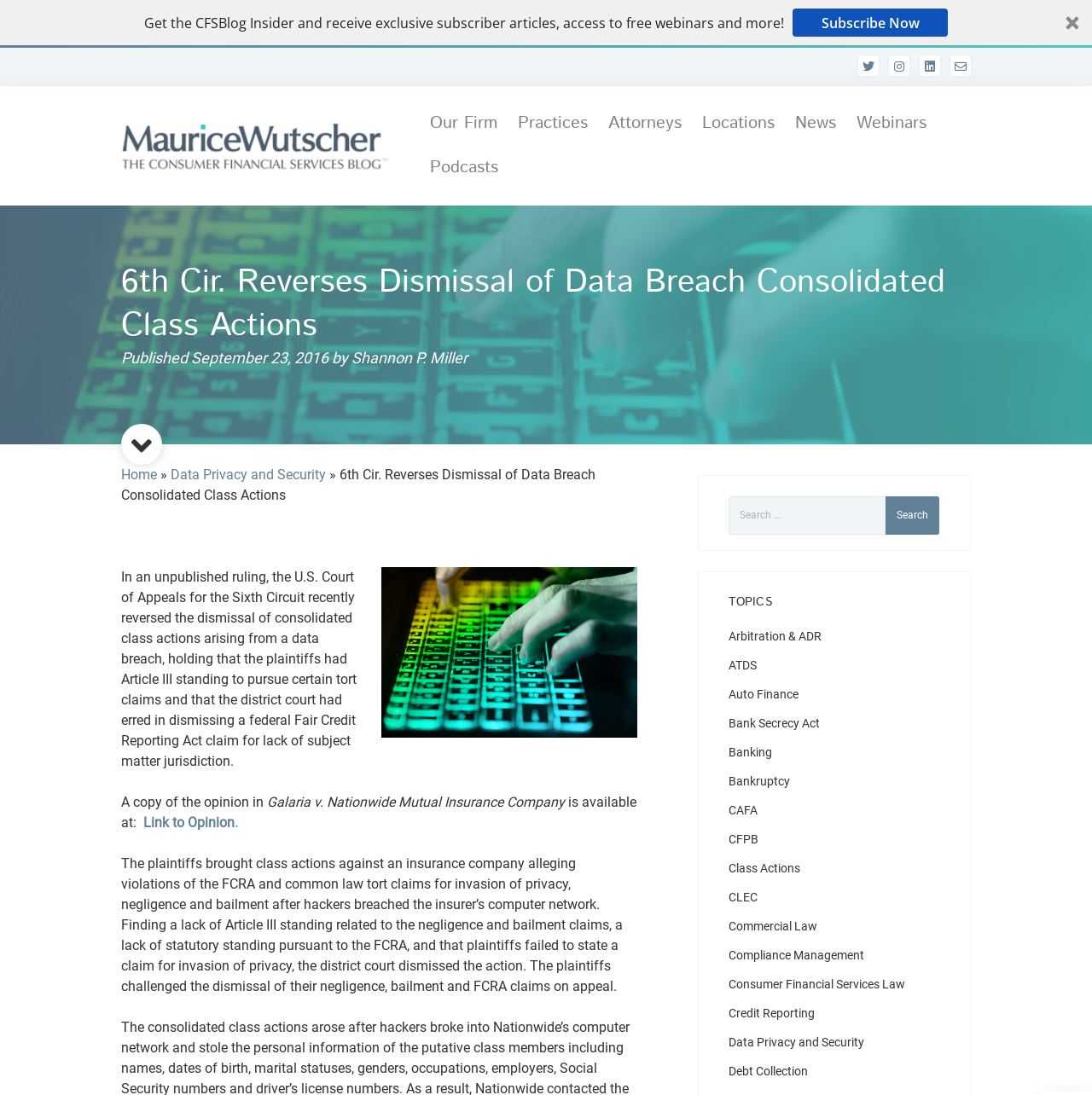What is the category of the blog post under 'TOPICS'?
Using the visual information from the image, give a one-word or short-phrase answer.

Data Privacy and Security